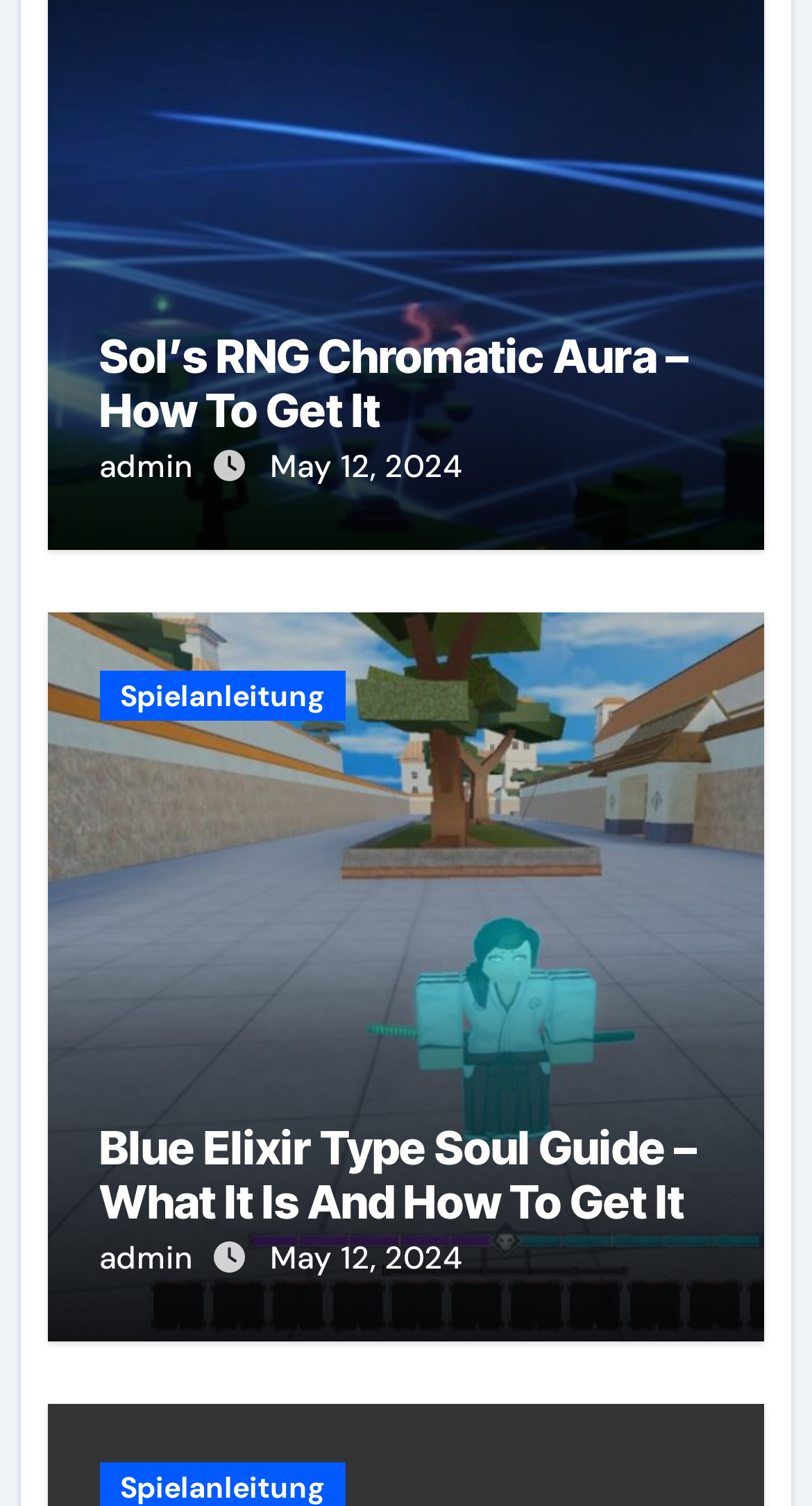Is there a guide on Spielanleitung on this webpage?
Using the visual information, reply with a single word or short phrase.

Yes